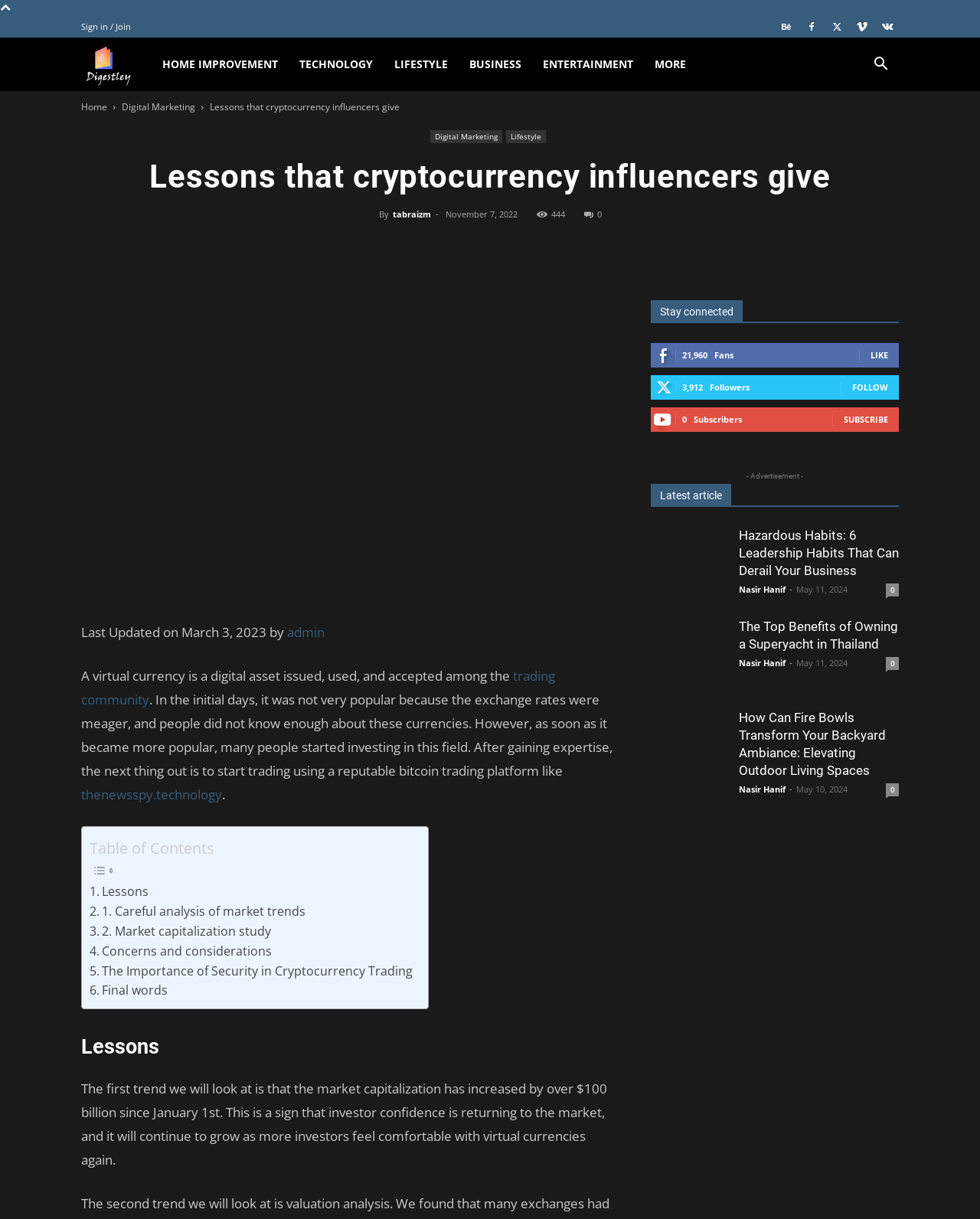Identify the bounding box coordinates of the clickable region to carry out the given instruction: "Go to the 'HOME IMPROVEMENT' category".

[0.154, 0.031, 0.294, 0.075]